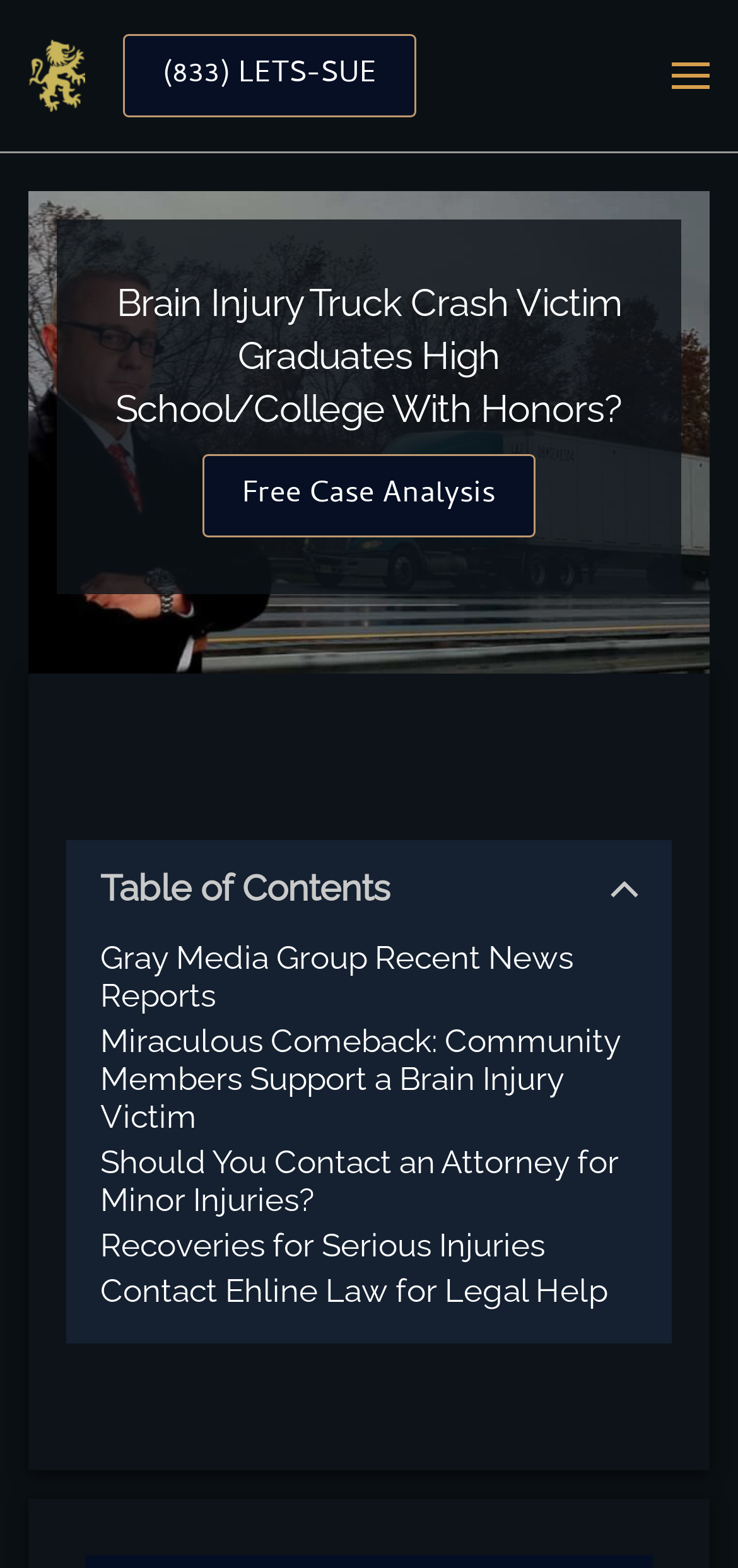Using the provided description: "Free Case Analysis", find the bounding box coordinates of the corresponding UI element. The output should be four float numbers between 0 and 1, in the format [left, top, right, bottom].

[0.275, 0.29, 0.725, 0.343]